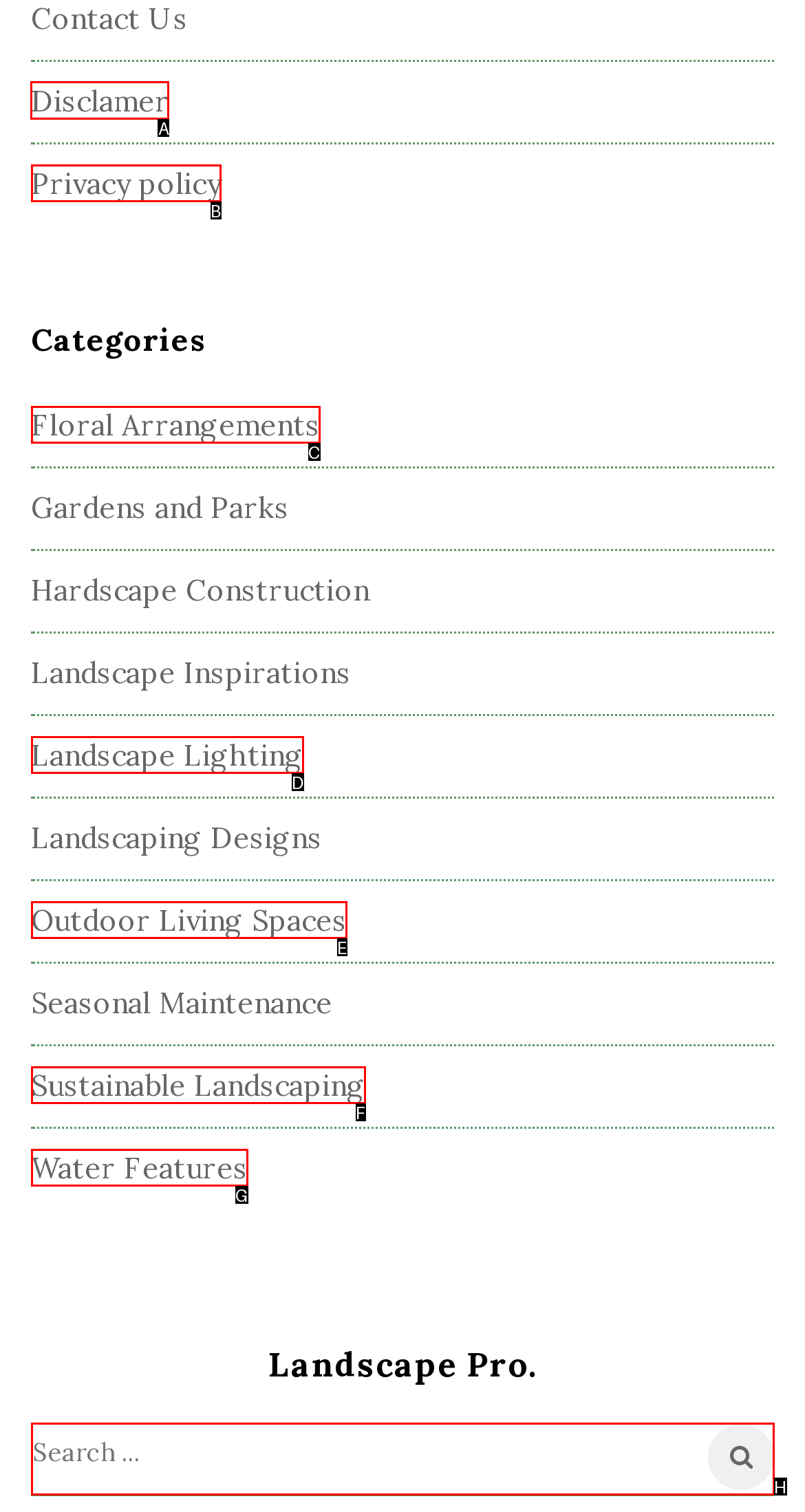To execute the task: Click on Disclaimer, which one of the highlighted HTML elements should be clicked? Answer with the option's letter from the choices provided.

A